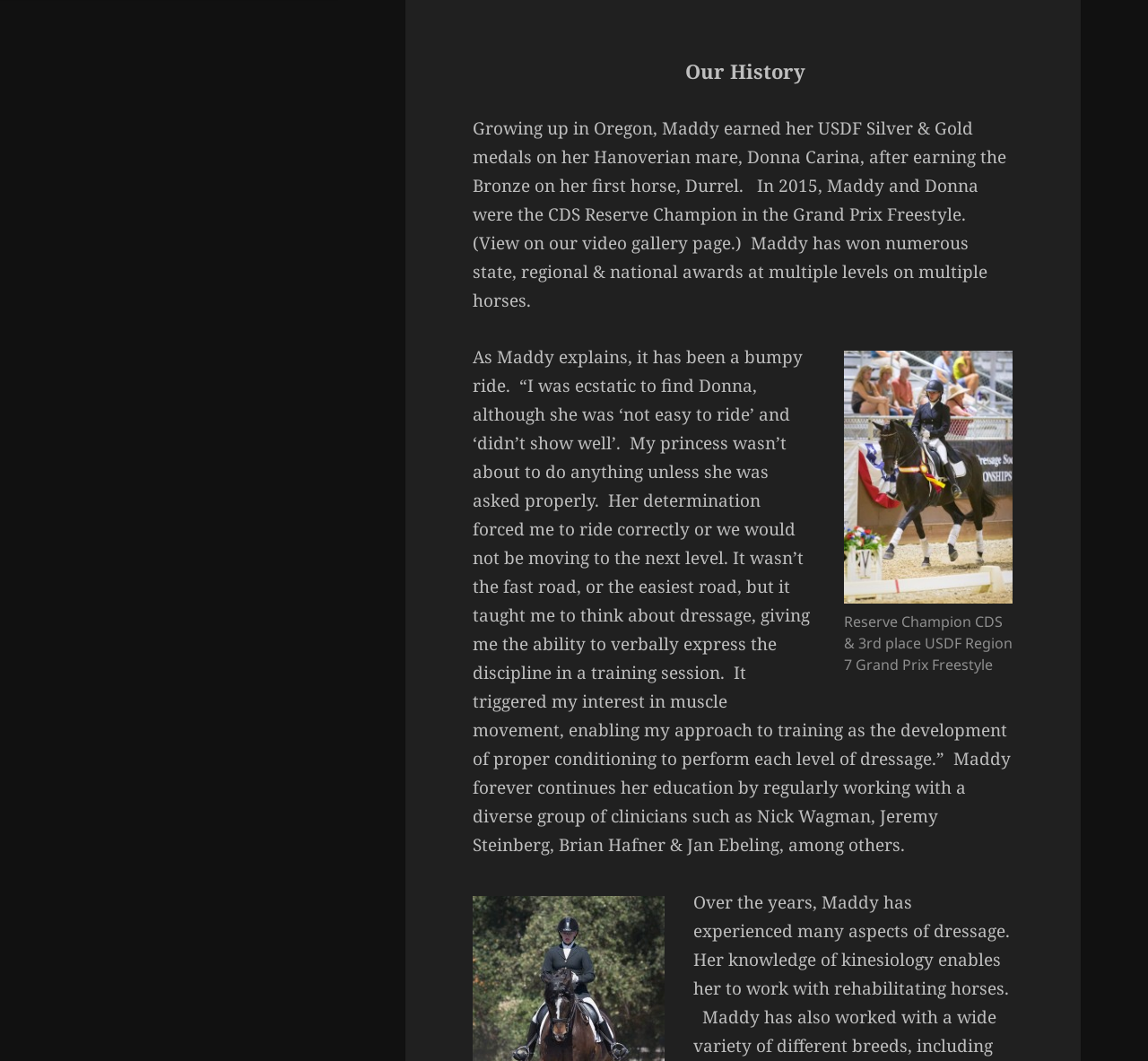What is Maddy's achievement in 2015?
Please use the image to deliver a detailed and complete answer.

According to the StaticText element, in 2015, Maddy and Donna were the CDS Reserve Champion in the Grand Prix Freestyle.